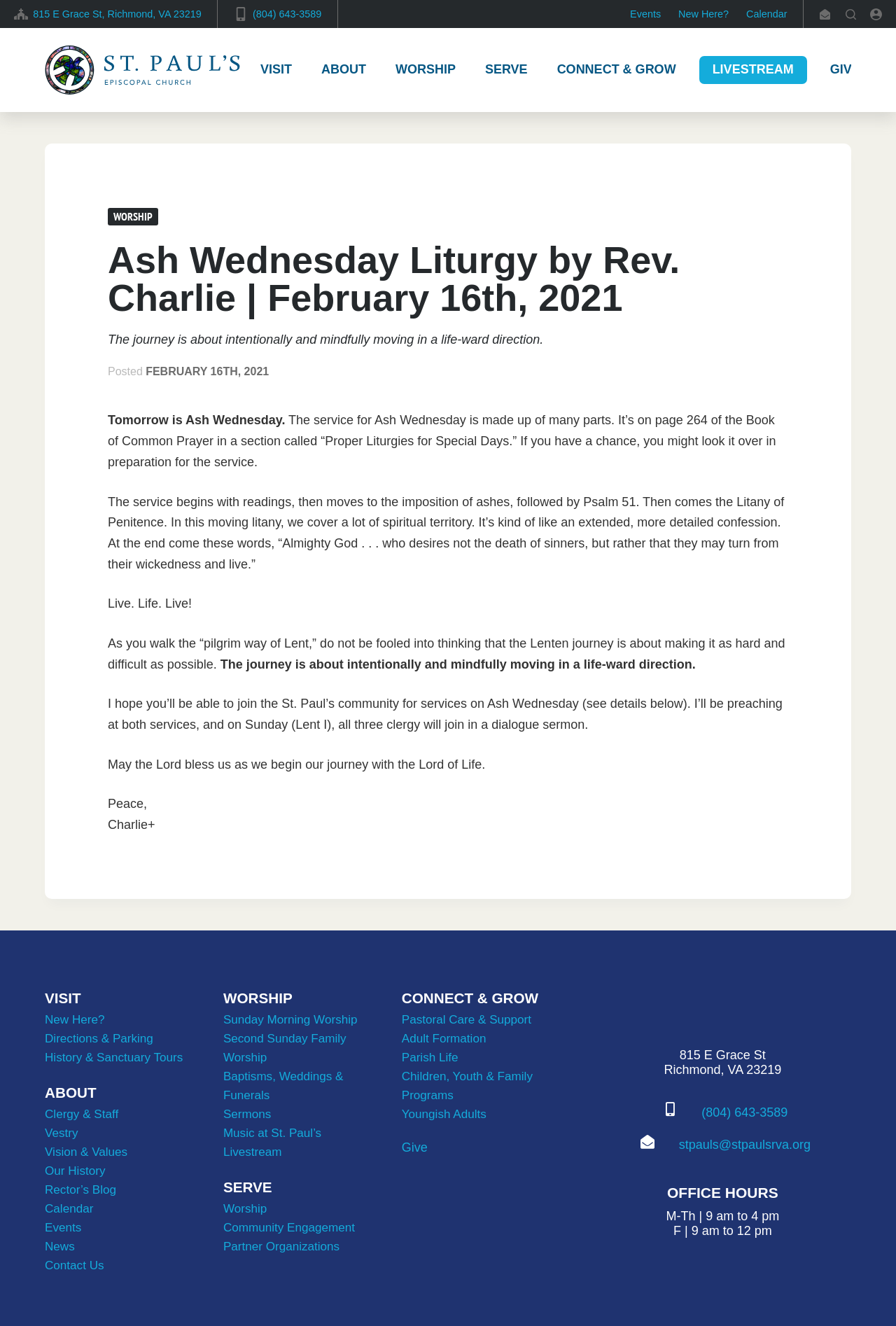Summarize the webpage in an elaborate manner.

The webpage is about St. Paul's Episcopal Church in Richmond, Virginia, and it appears to be a blog post or article about Ash Wednesday Liturgy by Rev. Charlie. 

At the top of the page, there are two navigation menus, one on the left and one on the right, with various menu items such as "Events", "New Here?", "Calendar", and more. There is also a search button and a login link at the top right corner. 

Below the navigation menus, there is a large header section with the title "Ash Wednesday Liturgy by Rev. Charlie | February 16th, 2021" and a brief description "The journey is about intentionally and mindfully moving in a life-ward direction." 

The main content of the page is divided into several sections. The first section has a heading "WORSHIP" and discusses the Ash Wednesday service, including readings, imposition of ashes, and the Litany of Penitence. The text also mentions the importance of living life and moving in a life-ward direction. 

The second section appears to be a personal message from Rev. Charlie, discussing the Lenten journey and inviting readers to join the St. Paul's community for services on Ash Wednesday. 

The rest of the page is dedicated to various links and resources, including "VISIT", "ABOUT", "WORSHIP", "SERVE", and "CONNECT & GROW" sections, each with multiple links to related pages or topics.